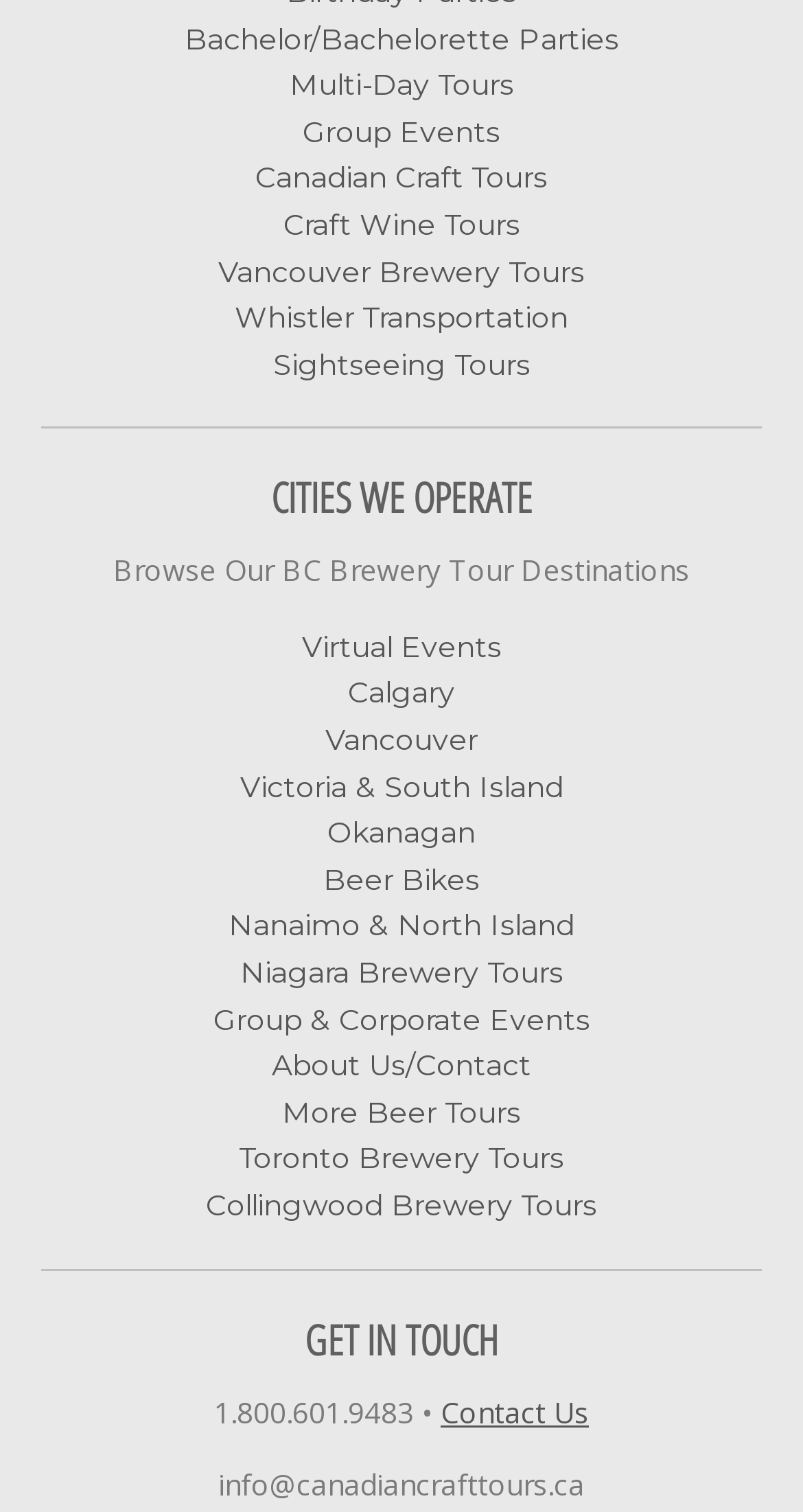Please specify the coordinates of the bounding box for the element that should be clicked to carry out this instruction: "Get in touch through Contact Us". The coordinates must be four float numbers between 0 and 1, formatted as [left, top, right, bottom].

[0.549, 0.92, 0.733, 0.946]